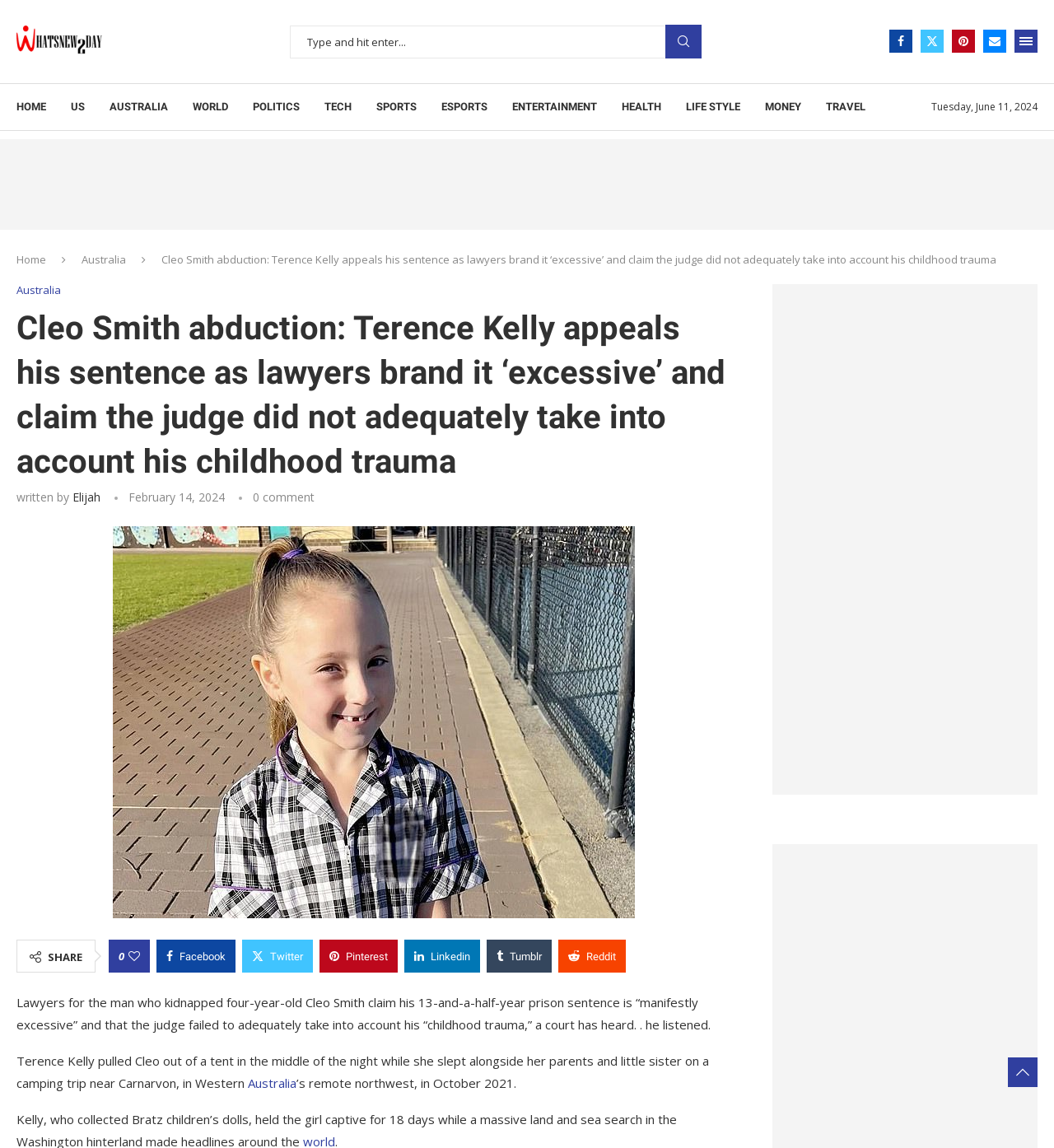Find the bounding box of the web element that fits this description: "Australia".

[0.016, 0.247, 0.058, 0.259]